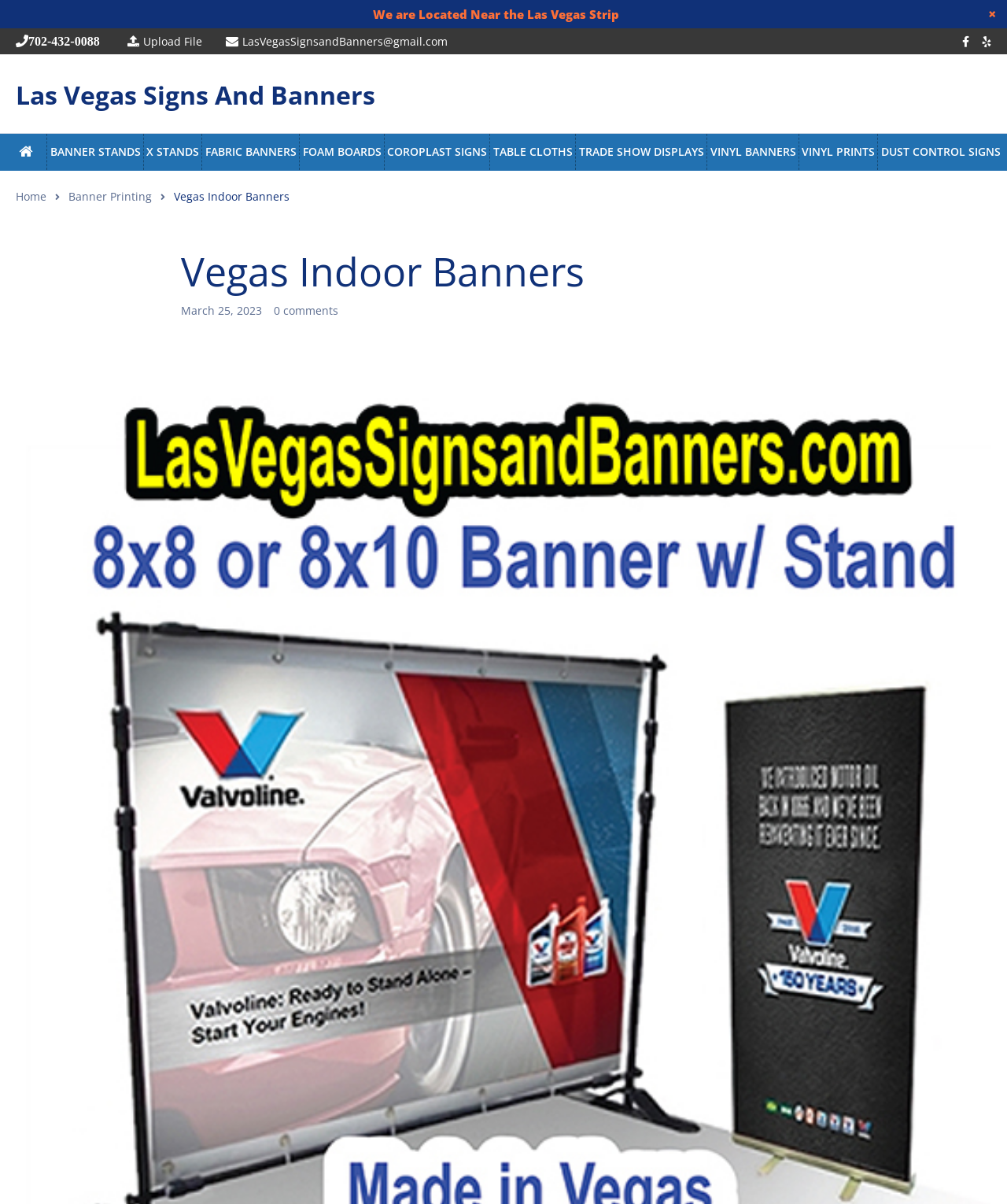Identify the bounding box of the HTML element described as: "Dust Control Signs".

[0.875, 0.115, 0.994, 0.137]